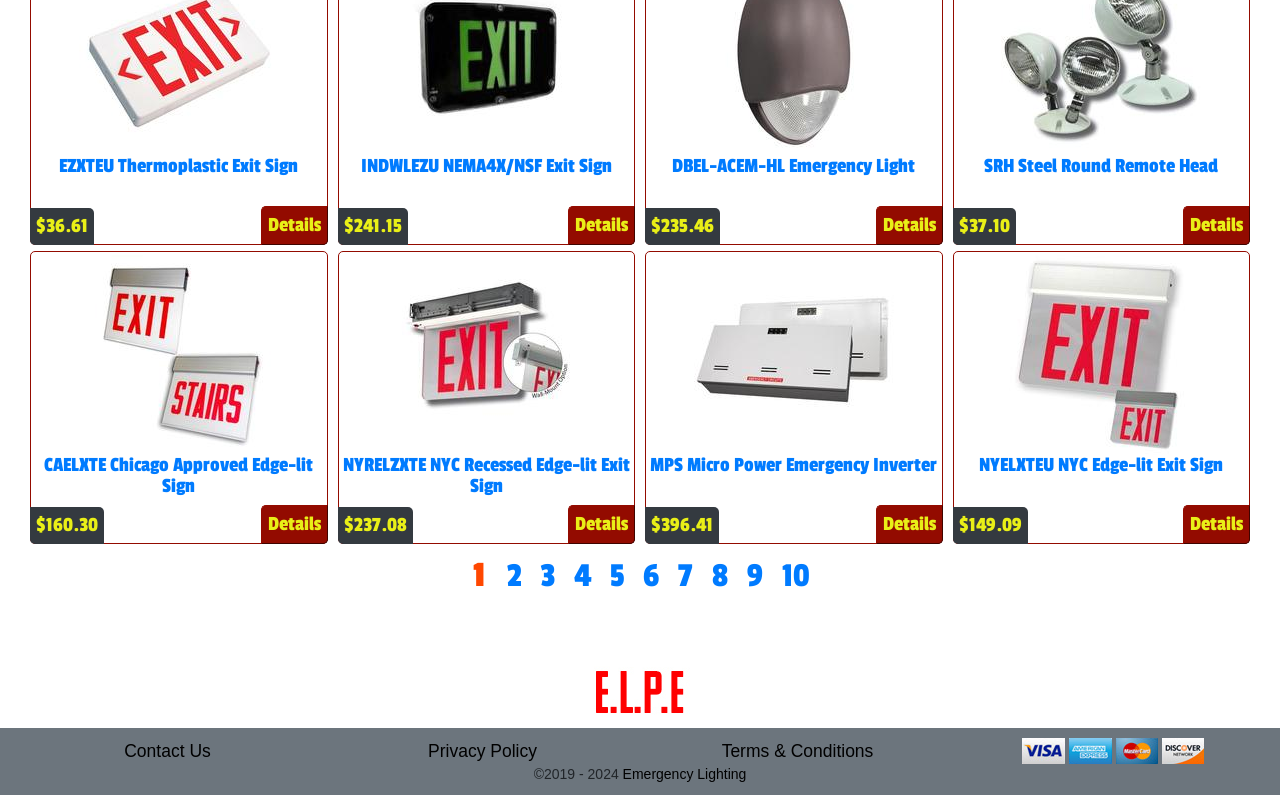Find the bounding box of the UI element described as follows: "Terms & Conditions".

[0.564, 0.931, 0.682, 0.957]